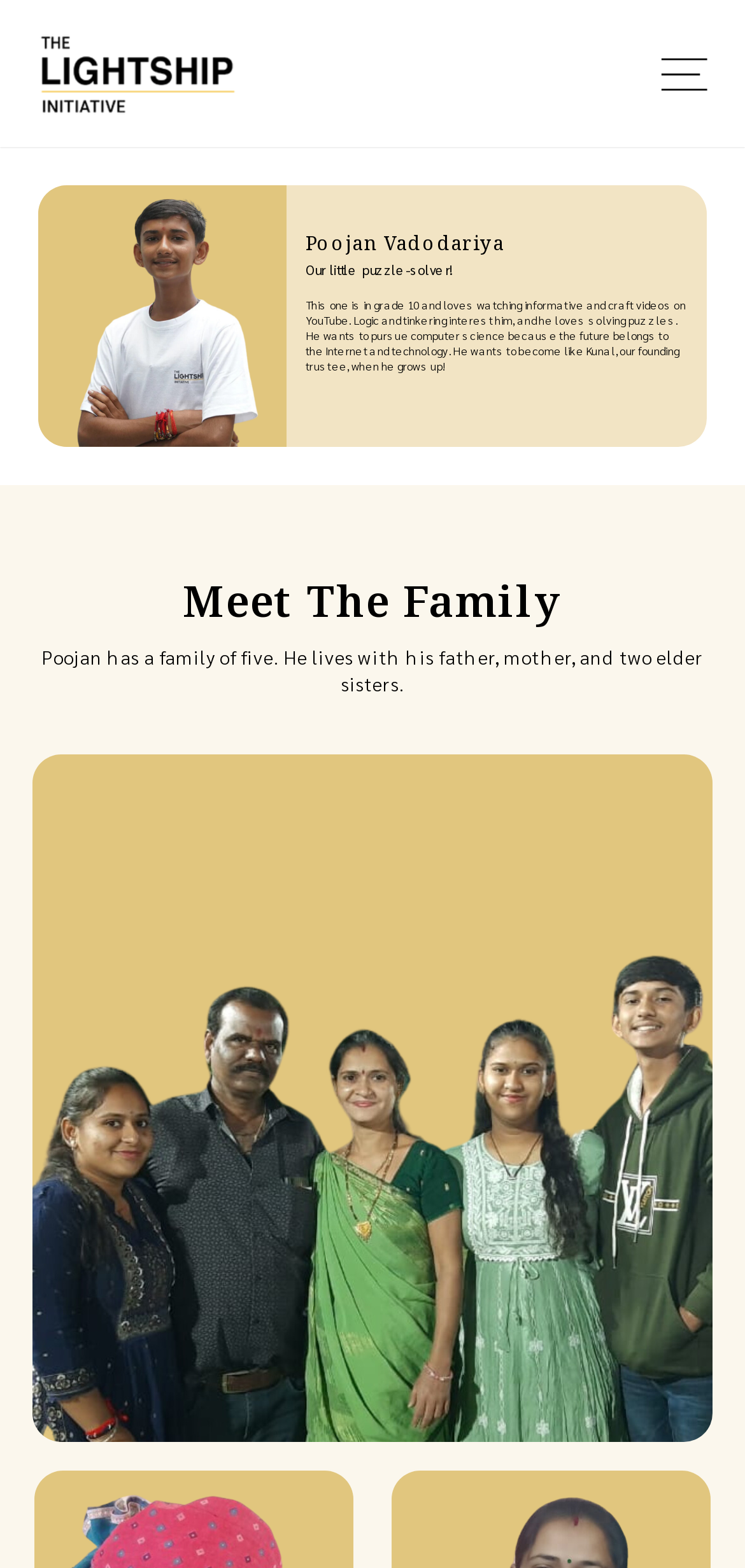Answer the following query concisely with a single word or phrase:
How many family members does Poojan have?

Five